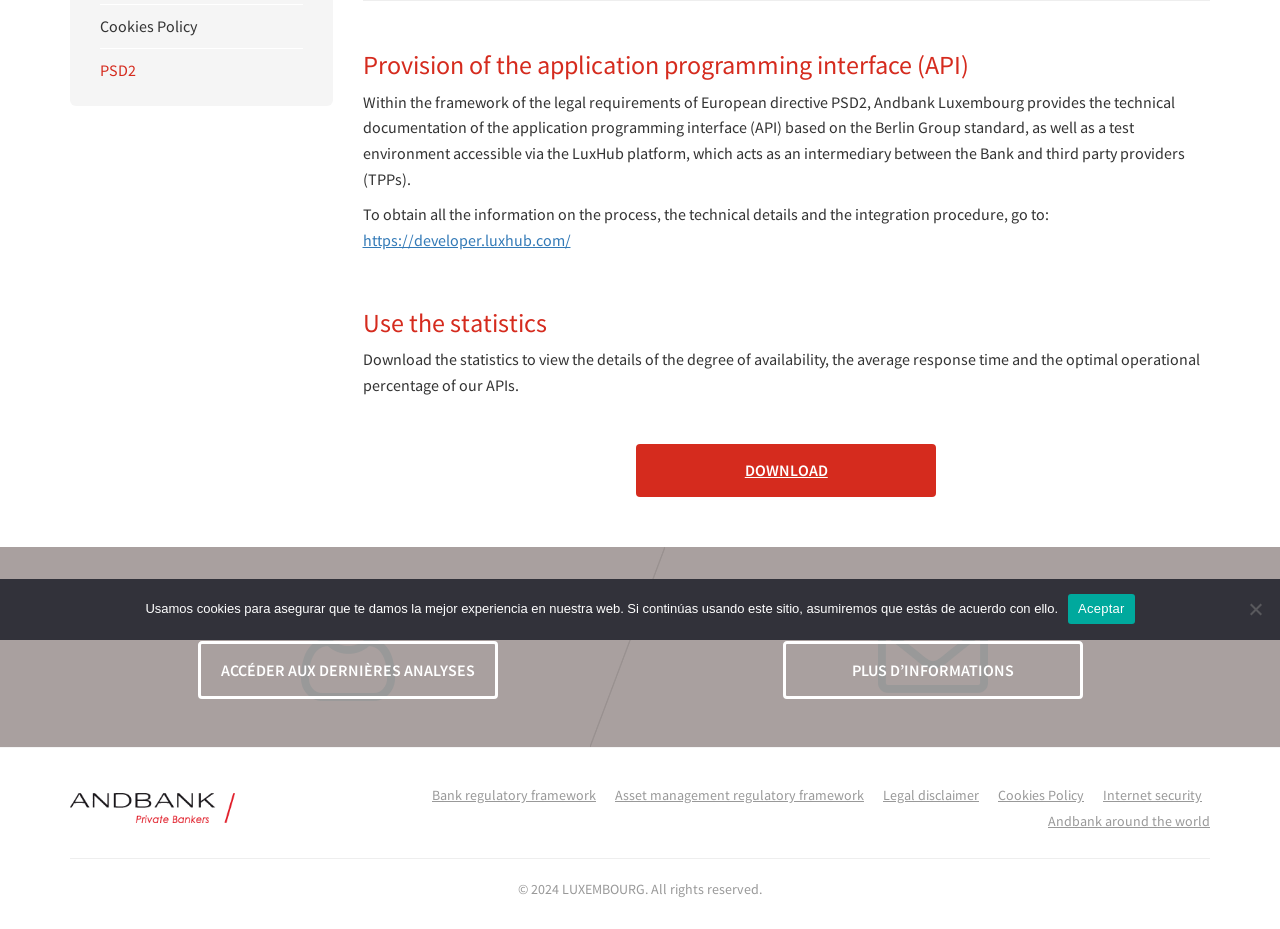Using the provided element description: "ACCÉDER AUX DERNIÈRES ANALYSES", determine the bounding box coordinates of the corresponding UI element in the screenshot.

[0.154, 0.689, 0.389, 0.753]